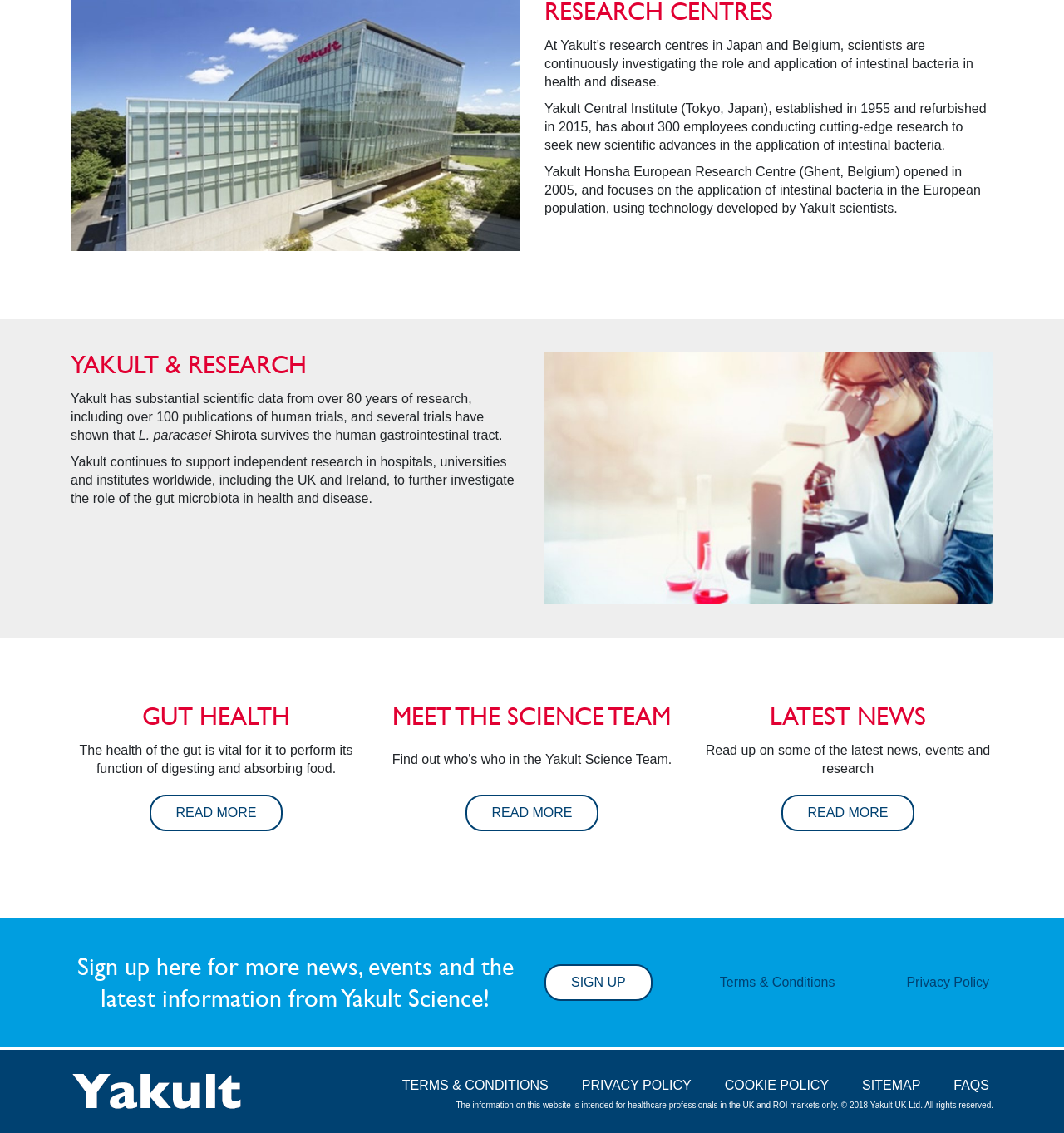Determine the bounding box coordinates for the UI element described. Format the coordinates as (top-left x, top-left y, bottom-right x, bottom-right y) and ensure all values are between 0 and 1. Element description: Terms & Conditions

[0.672, 0.856, 0.789, 0.879]